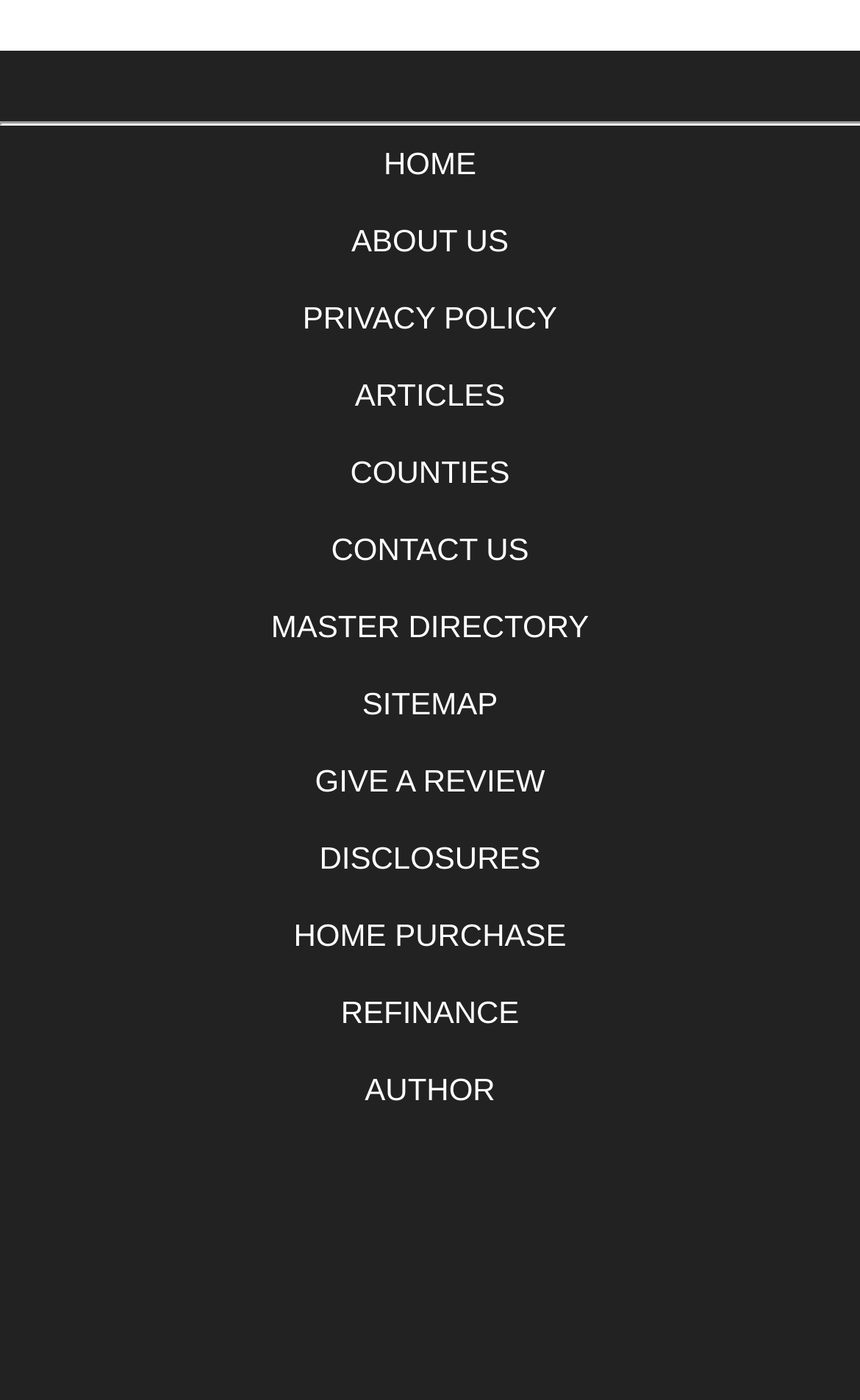Based on the element description "Home Purchase", predict the bounding box coordinates of the UI element.

[0.341, 0.655, 0.659, 0.68]